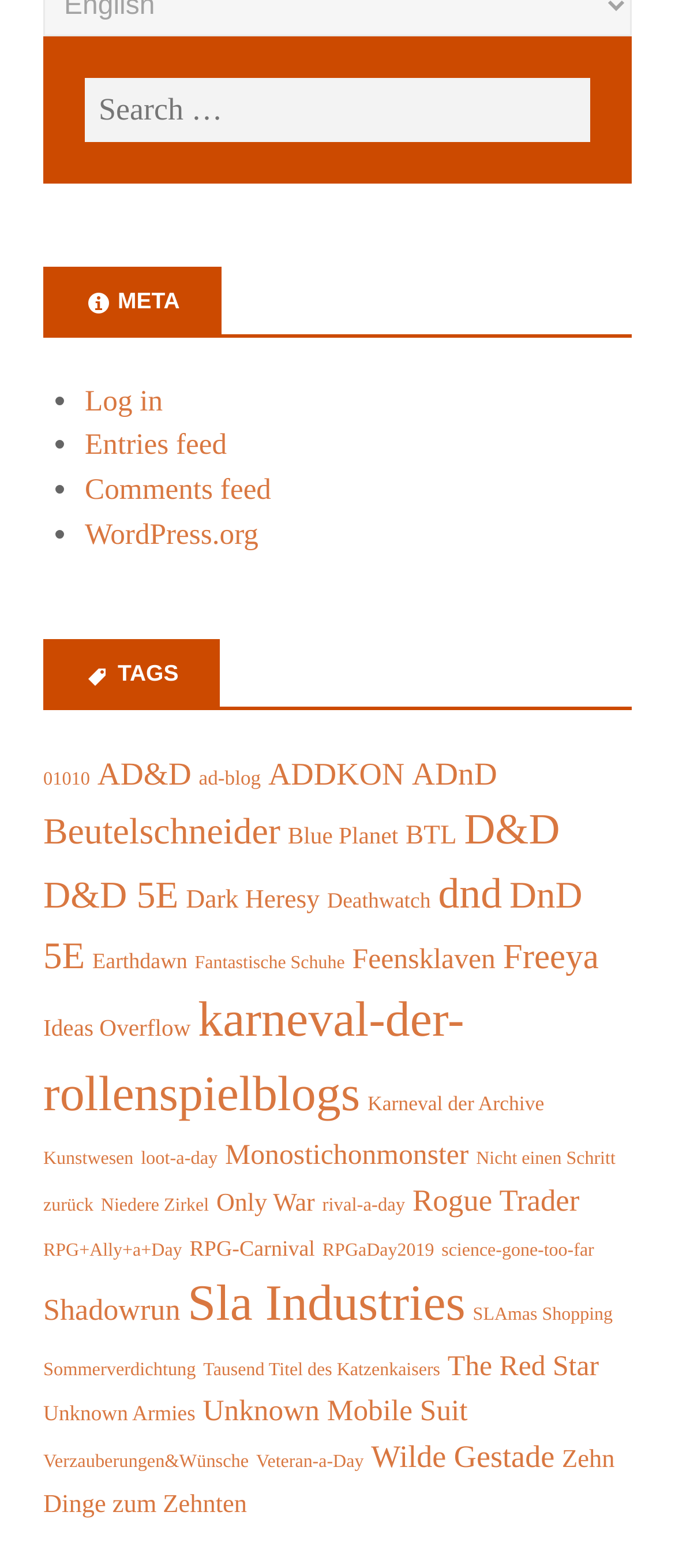Identify the bounding box coordinates of the clickable region required to complete the instruction: "View 01010 entries". The coordinates should be given as four float numbers within the range of 0 and 1, i.e., [left, top, right, bottom].

[0.064, 0.49, 0.133, 0.503]